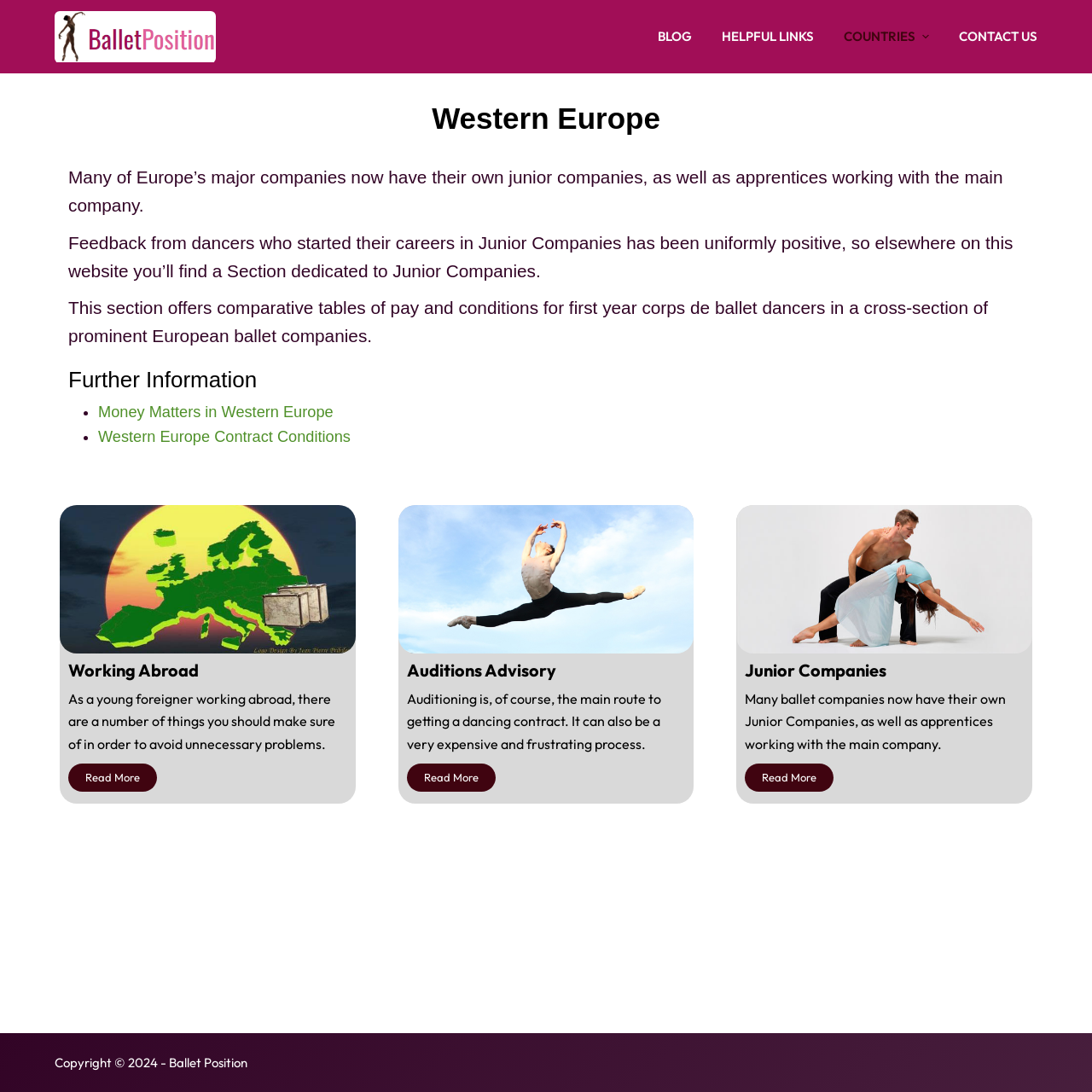Please provide a brief answer to the following inquiry using a single word or phrase:
What is the topic of the 'Working Abroad' section?

Things to consider as a young foreigner